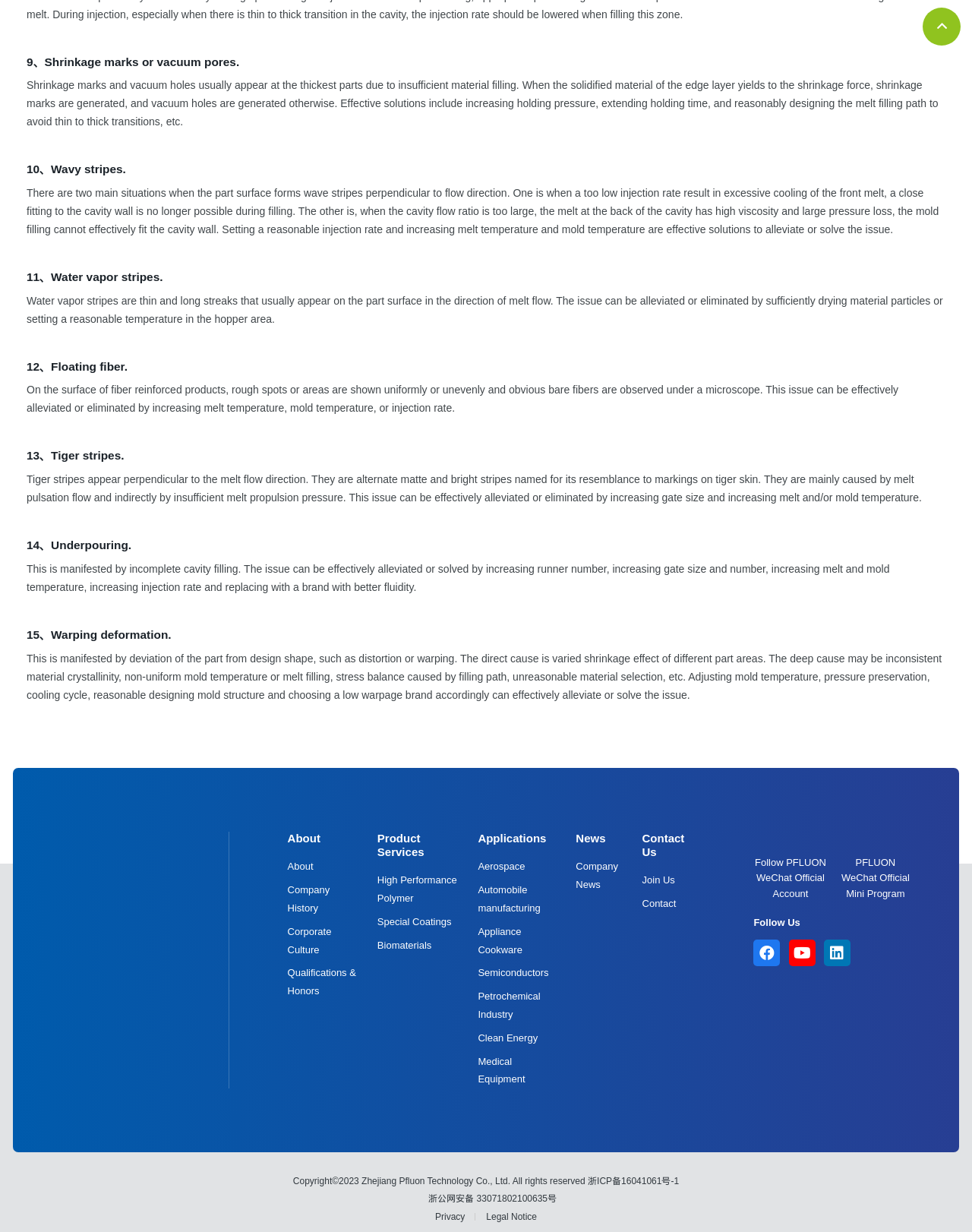Given the description: "aria-label="YouTube" title="YouTube"", determine the bounding box coordinates of the UI element. The coordinates should be formatted as four float numbers between 0 and 1, [left, top, right, bottom].

[0.811, 0.763, 0.839, 0.784]